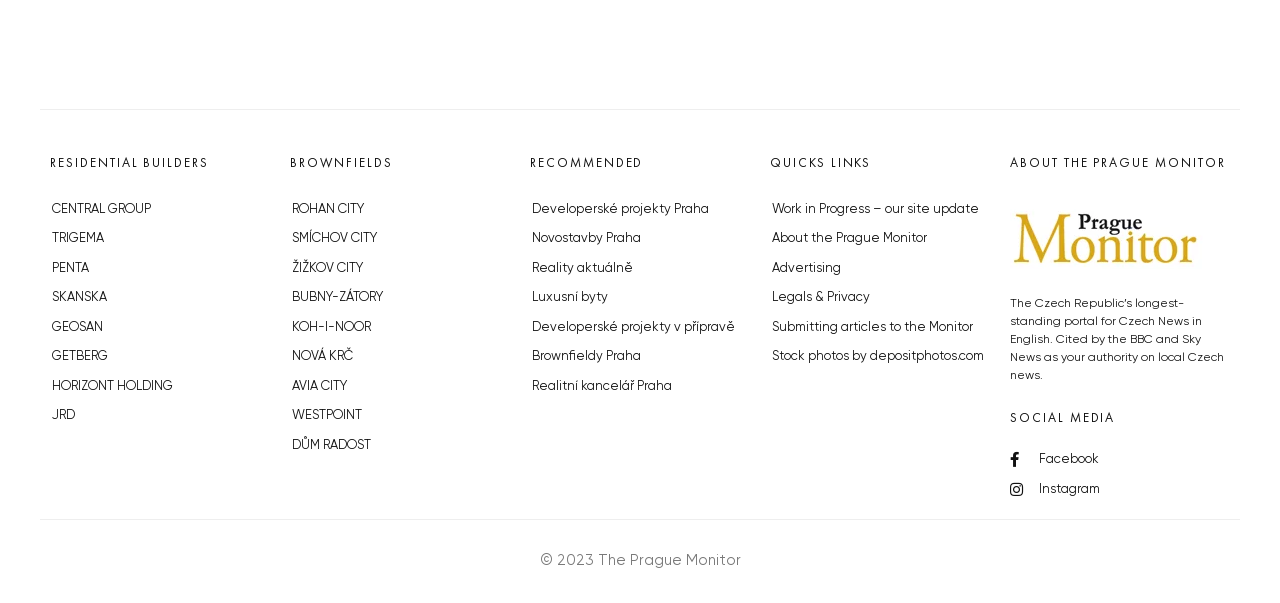What is the copyright year mentioned at the bottom of the page?
Refer to the image and respond with a one-word or short-phrase answer.

2023